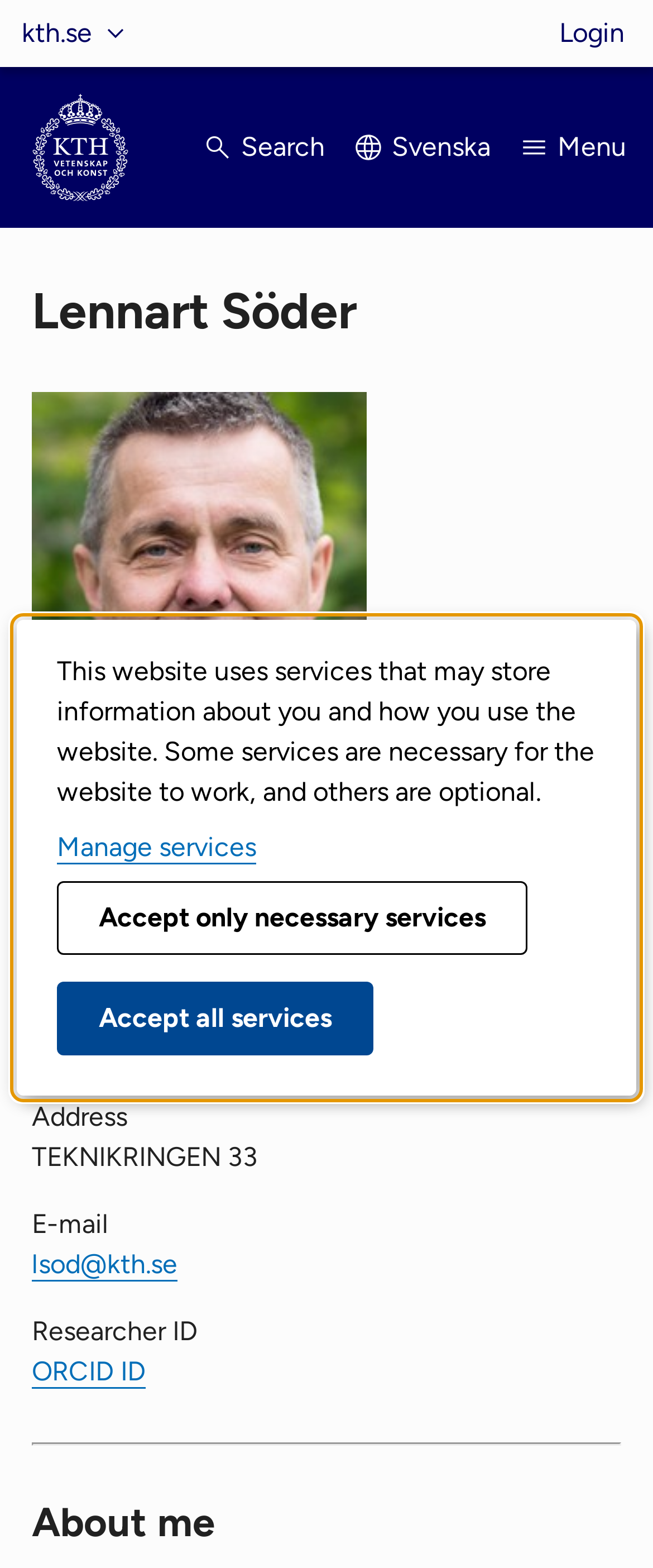Determine the bounding box coordinates for the area you should click to complete the following instruction: "Visit the division of electric power and energy systems".

[0.049, 0.567, 0.903, 0.613]